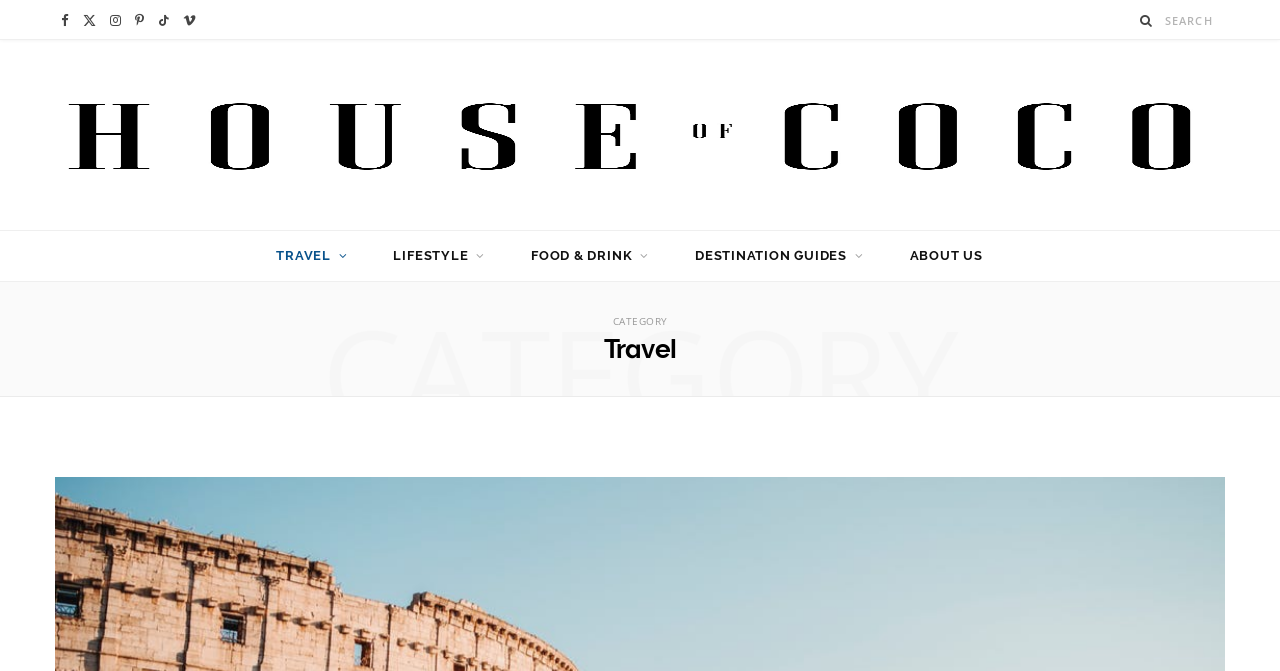Locate the bounding box coordinates of the clickable area to execute the instruction: "Visit Facebook page". Provide the coordinates as four float numbers between 0 and 1, represented as [left, top, right, bottom].

[0.043, 0.001, 0.059, 0.061]